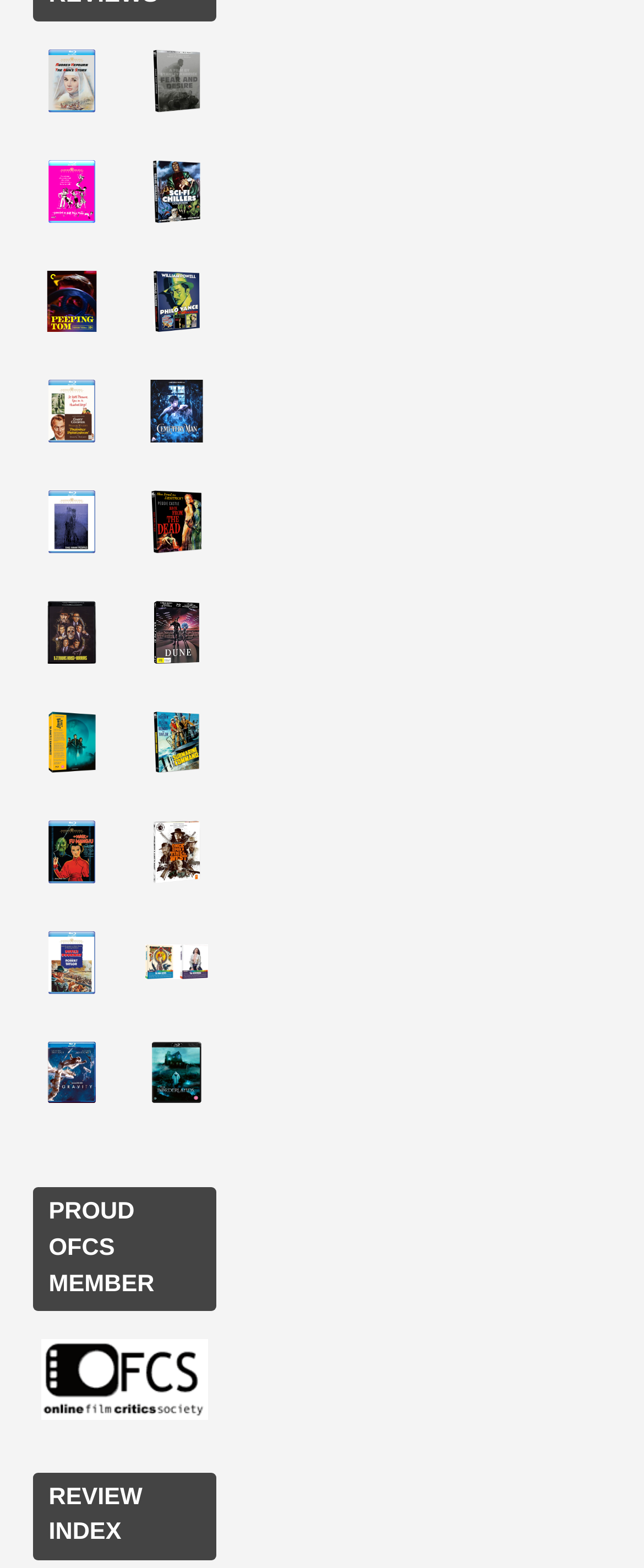Respond with a single word or short phrase to the following question: 
What is the organization mentioned at the bottom of the page?

online film critics society